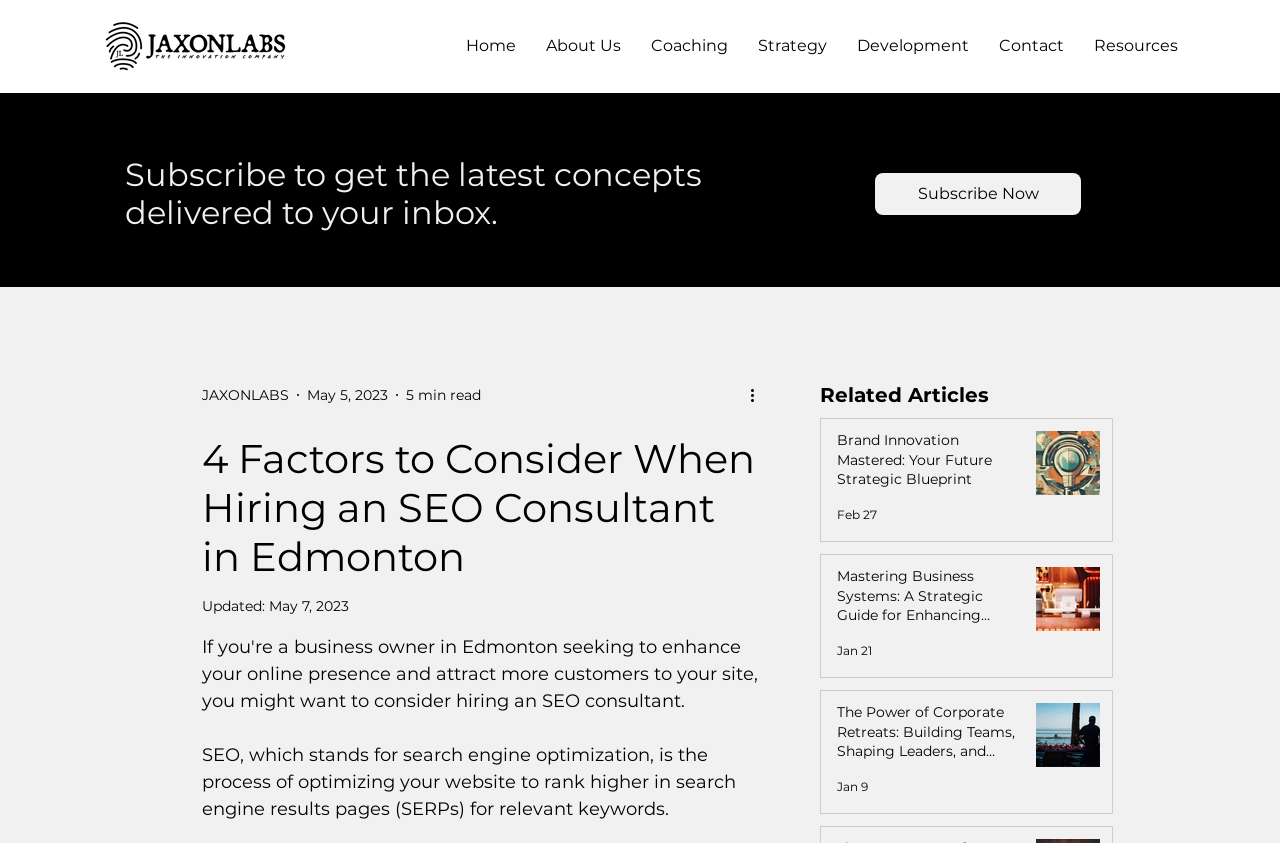Using the description "Strategy", predict the bounding box of the relevant HTML element.

[0.58, 0.025, 0.658, 0.084]